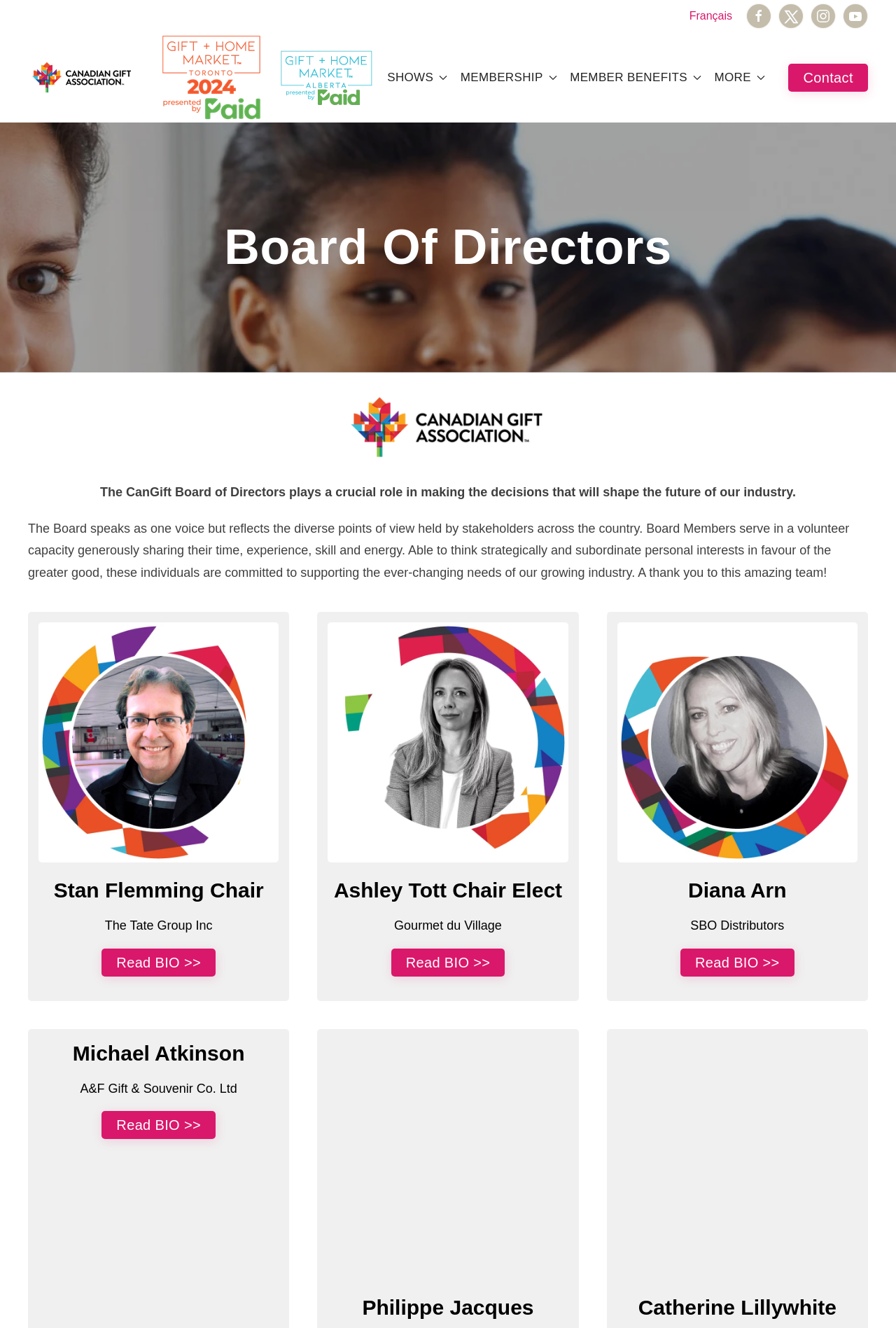Determine the bounding box coordinates of the clickable element to achieve the following action: 'Give kudos to the post'. Provide the coordinates as four float values between 0 and 1, formatted as [left, top, right, bottom].

None